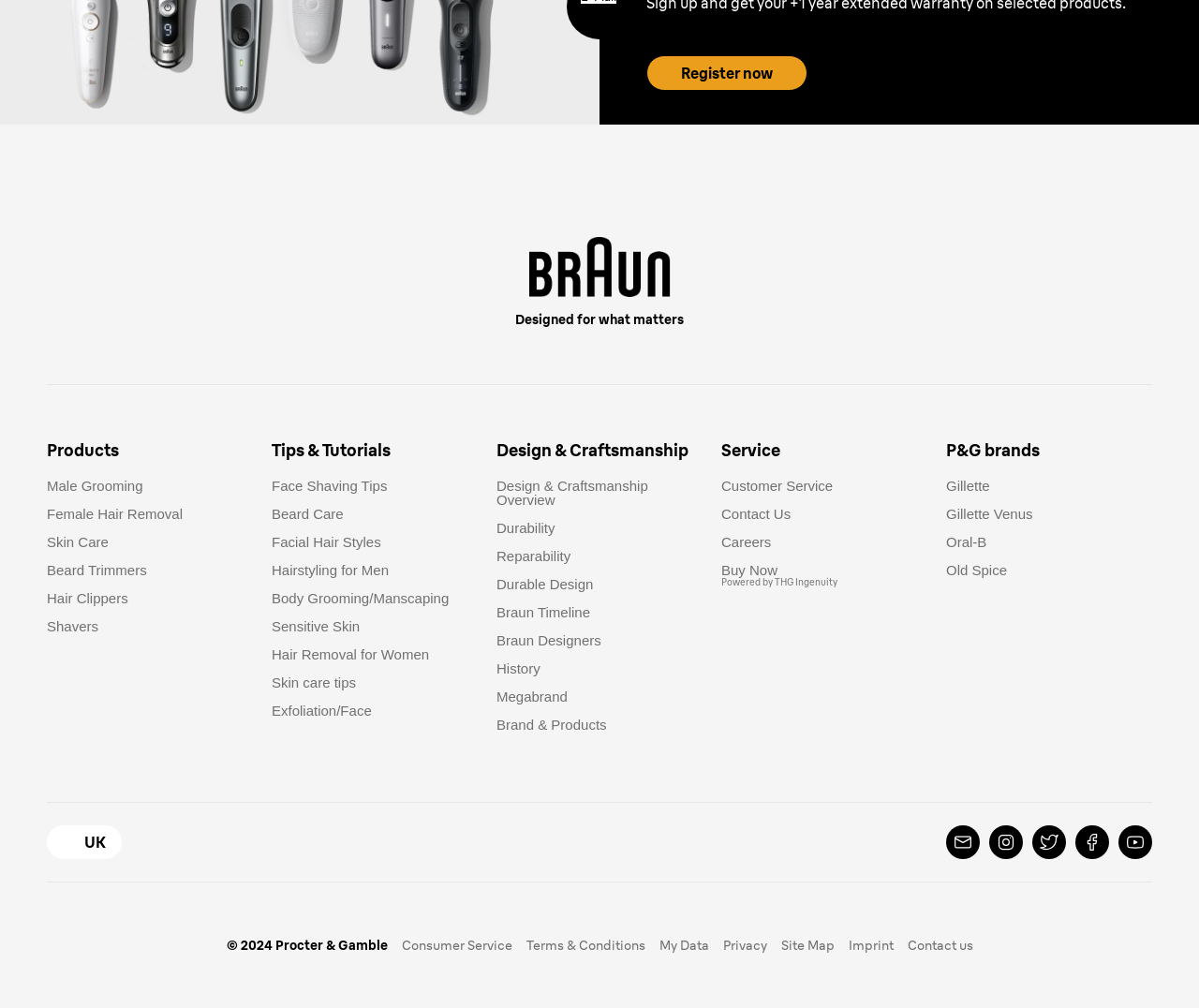What is the purpose of the 'Register now' link?
Provide a detailed and well-explained answer to the question.

The 'Register now' link is located near the static text 'Sign up and get your +1 year extended warranty on selected products.'. Therefore, I conclude that the purpose of the link is to sign up for the extended warranty.